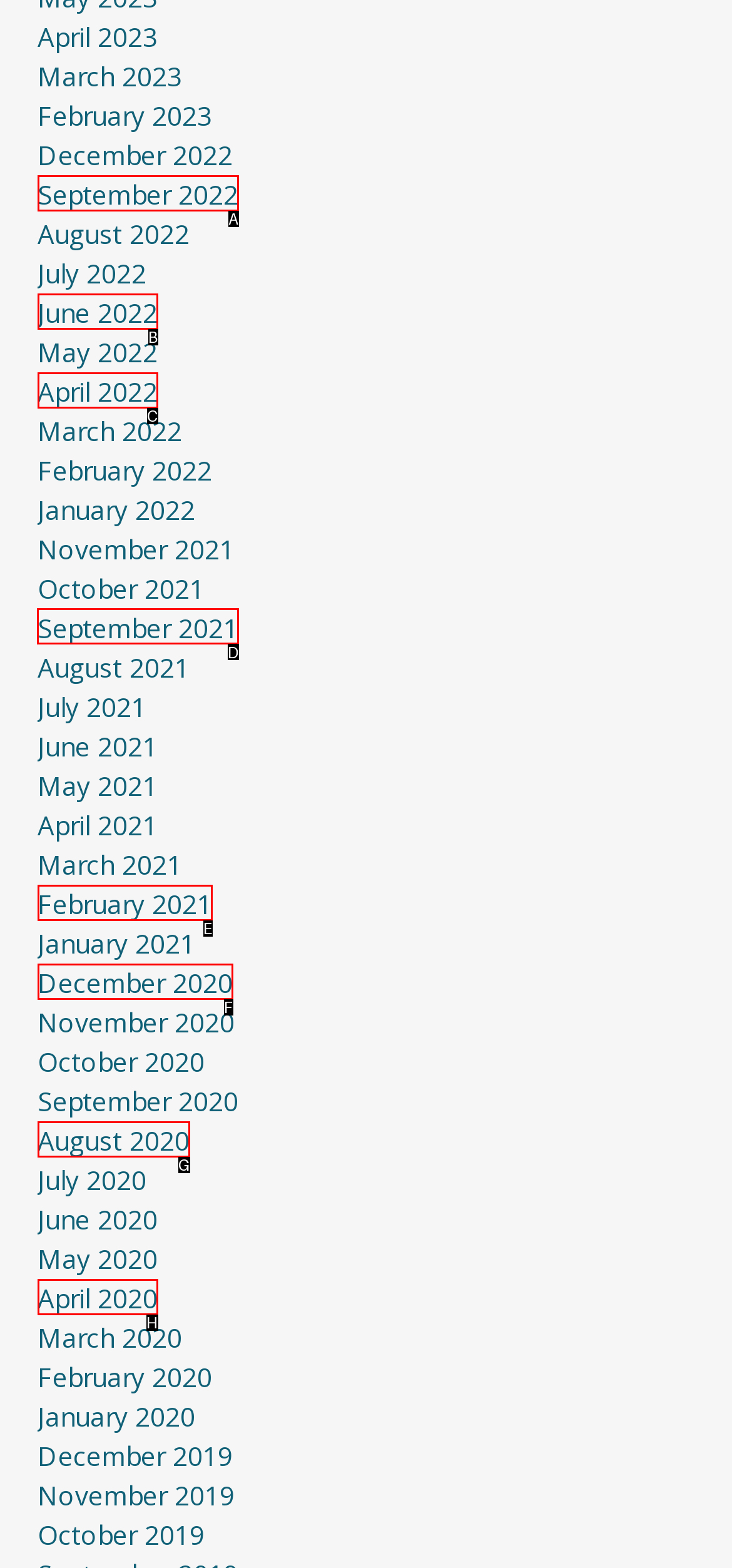Tell me the correct option to click for this task: View September 2021
Write down the option's letter from the given choices.

D